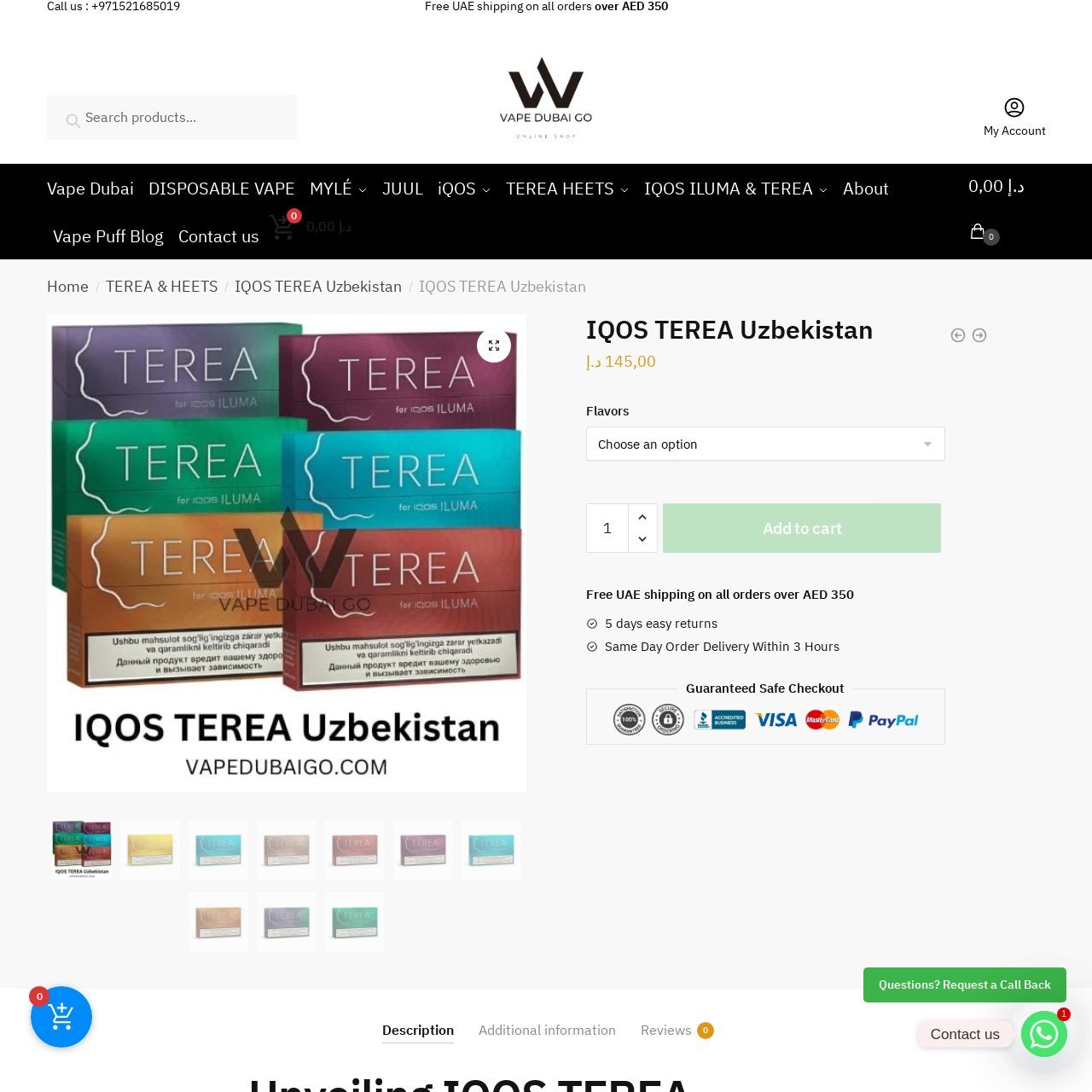What is the purpose of the minimalist background?
Carefully examine the image within the red bounding box and provide a detailed answer to the question.

The purpose of the minimalist background can be inferred by understanding the context of the image, which is likely used for marketing purposes. The simple background helps to focus the viewer's attention on the vaping device itself, highlighting its design and features, and showcasing the quality and innovation of the product.